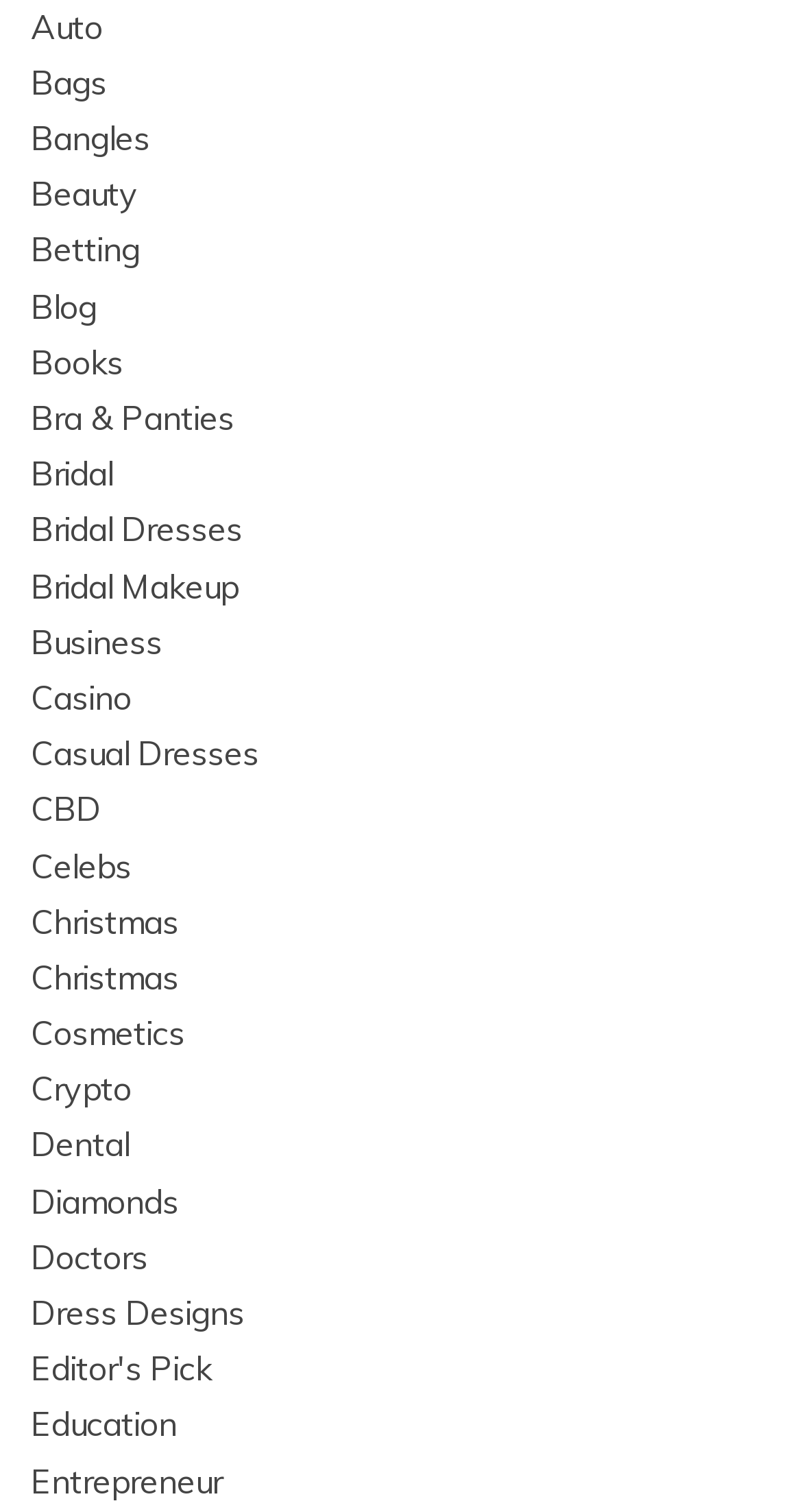Please identify the bounding box coordinates of the clickable element to fulfill the following instruction: "learn about Crypto". The coordinates should be four float numbers between 0 and 1, i.e., [left, top, right, bottom].

[0.038, 0.706, 0.164, 0.734]